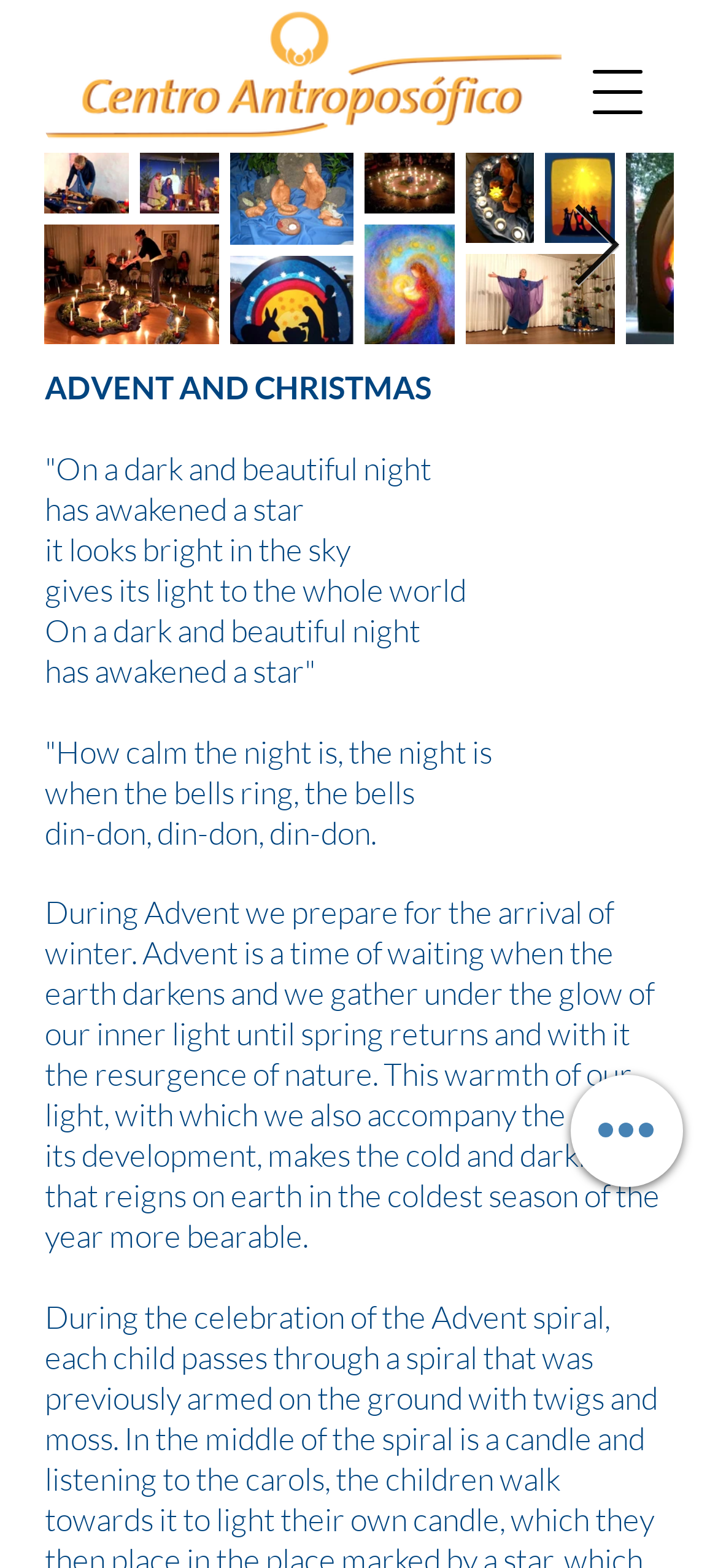Offer an in-depth caption of the entire webpage.

The webpage is about Advent and Christmas, with a focus on the celebration and preparation for the arrival of winter. At the top left corner, there is a logo of Centro Antroposófico, accompanied by a navigation menu button on the right. Below the logo, there are several buttons arranged horizontally, possibly representing different sections or categories.

The main content of the webpage is divided into two sections. The first section consists of a series of short poetic phrases, each on a new line, describing the beauty of a star shining bright in the night sky. These phrases are arranged vertically, taking up about half of the webpage's height.

The second section, located below the poetic phrases, provides a descriptive text about Advent and its significance. The text explains that during Advent, people prepare for the arrival of winter, a time of waiting and darkness, and how they gather under the glow of their inner light until spring returns. The text also describes a celebration called the Advent spiral, where children walk through a spiral path, light their own candles, and place them in a designated spot, creating a glorious spiral of light.

At the bottom right corner of the webpage, there are two buttons: "Next Item" and "Quick actions". The "Next Item" button has an image associated with it, but the purpose of these buttons is not clear from the context.